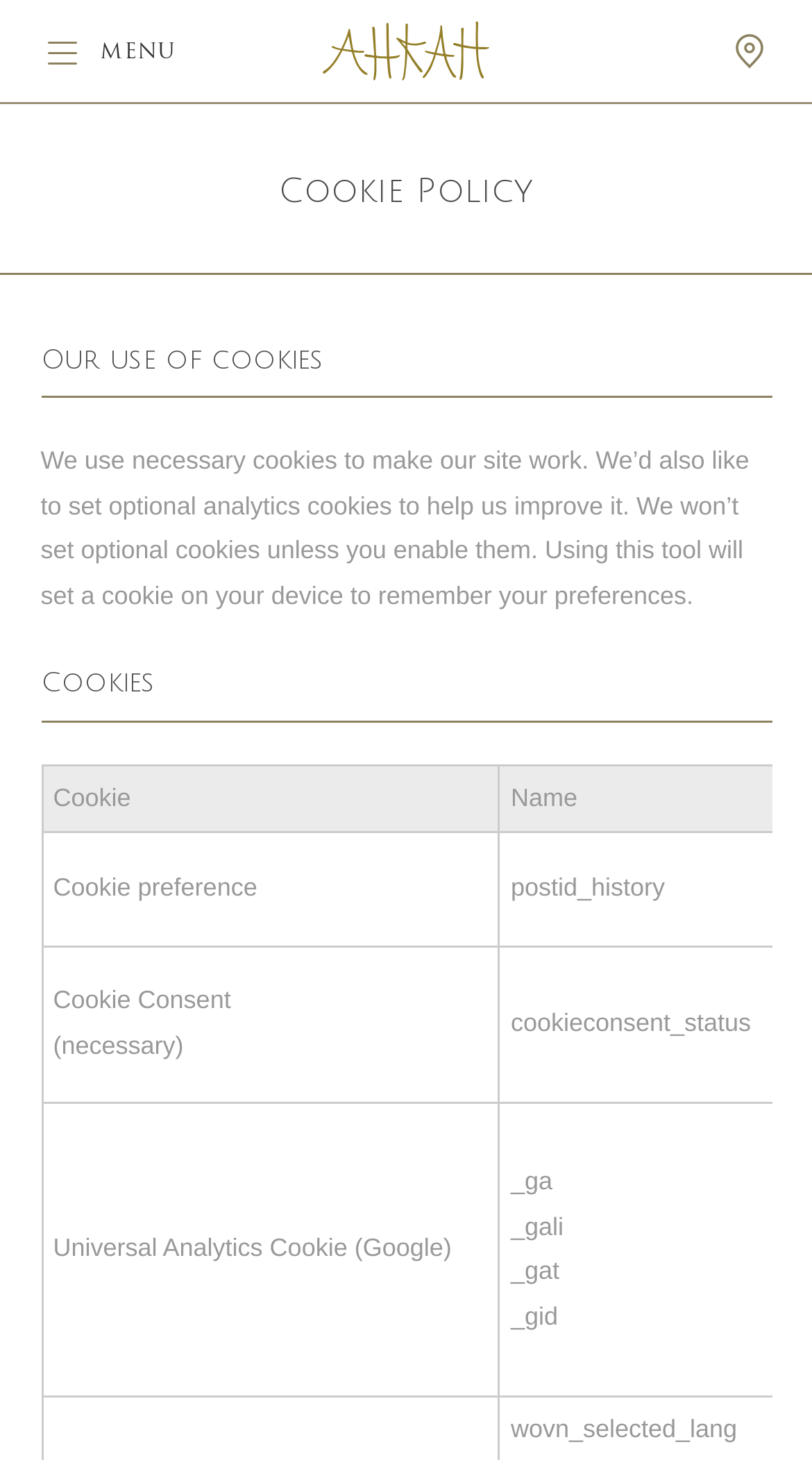Using the information shown in the image, answer the question with as much detail as possible: What is the ID of the Universal Analytics Cookie?

The ID of the Universal Analytics Cookie can be determined by looking at the static text element with the text '_gid' which is part of the gridcell element with the text 'Universal Analytics Cookie (Google)'.